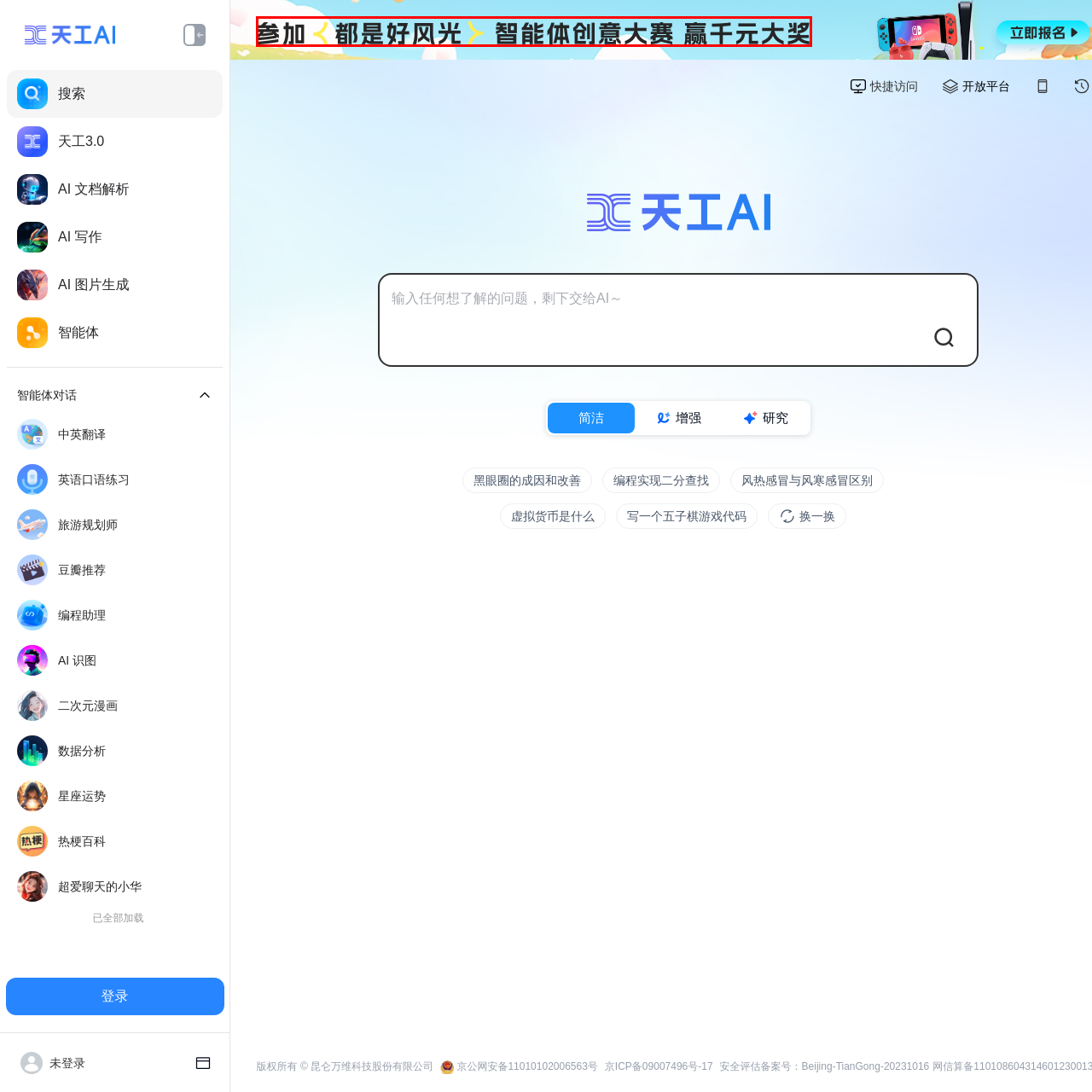What is the tone of the promotional banner?  
Focus on the image bordered by the red line and provide a detailed answer that is thoroughly based on the image's contents.

The use of vibrant colors, dynamic typography, and phrases like 'Join Now' and 'All is good luck' creates an inviting and encouraging tone, which is aimed at attracting participants and encouraging them to get involved in the competition.